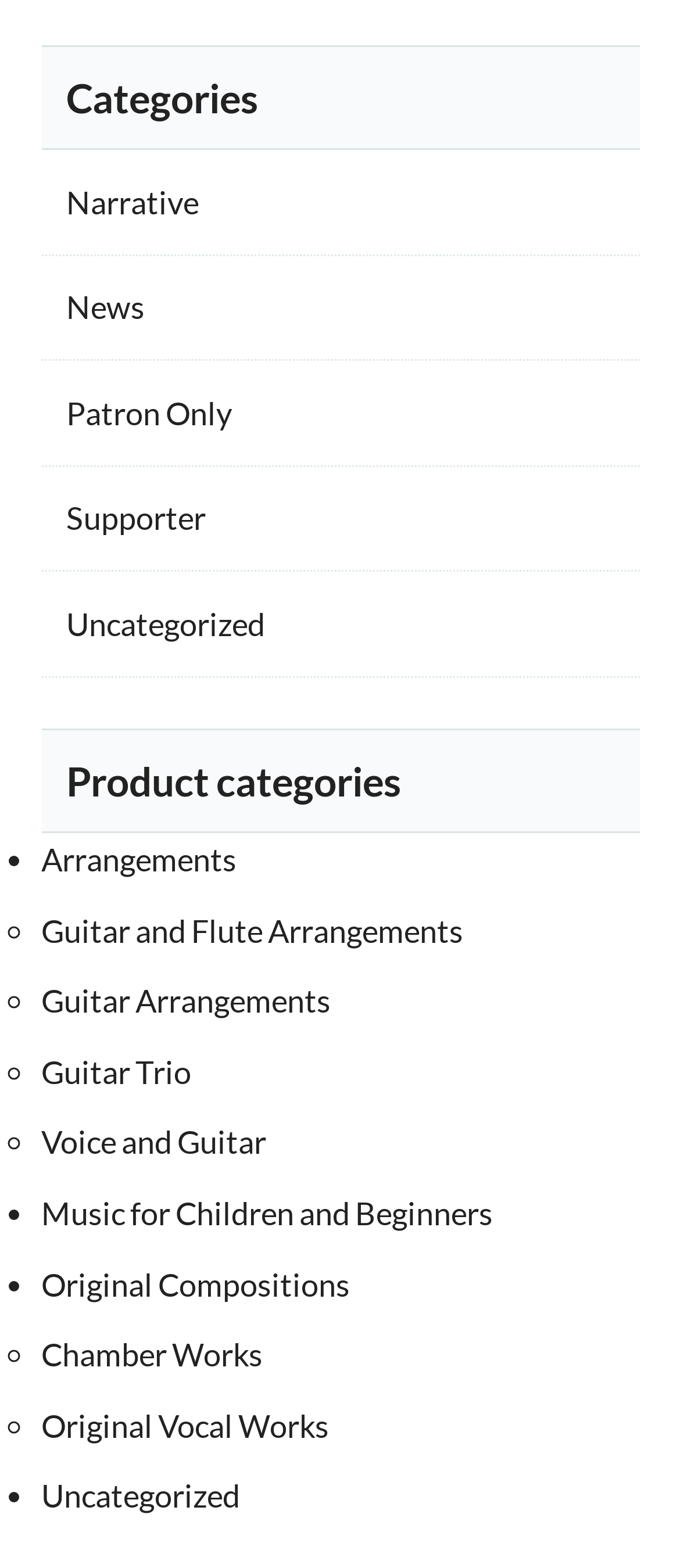Please identify the bounding box coordinates of where to click in order to follow the instruction: "Go to Universitas Ahmad Dahlan website".

None